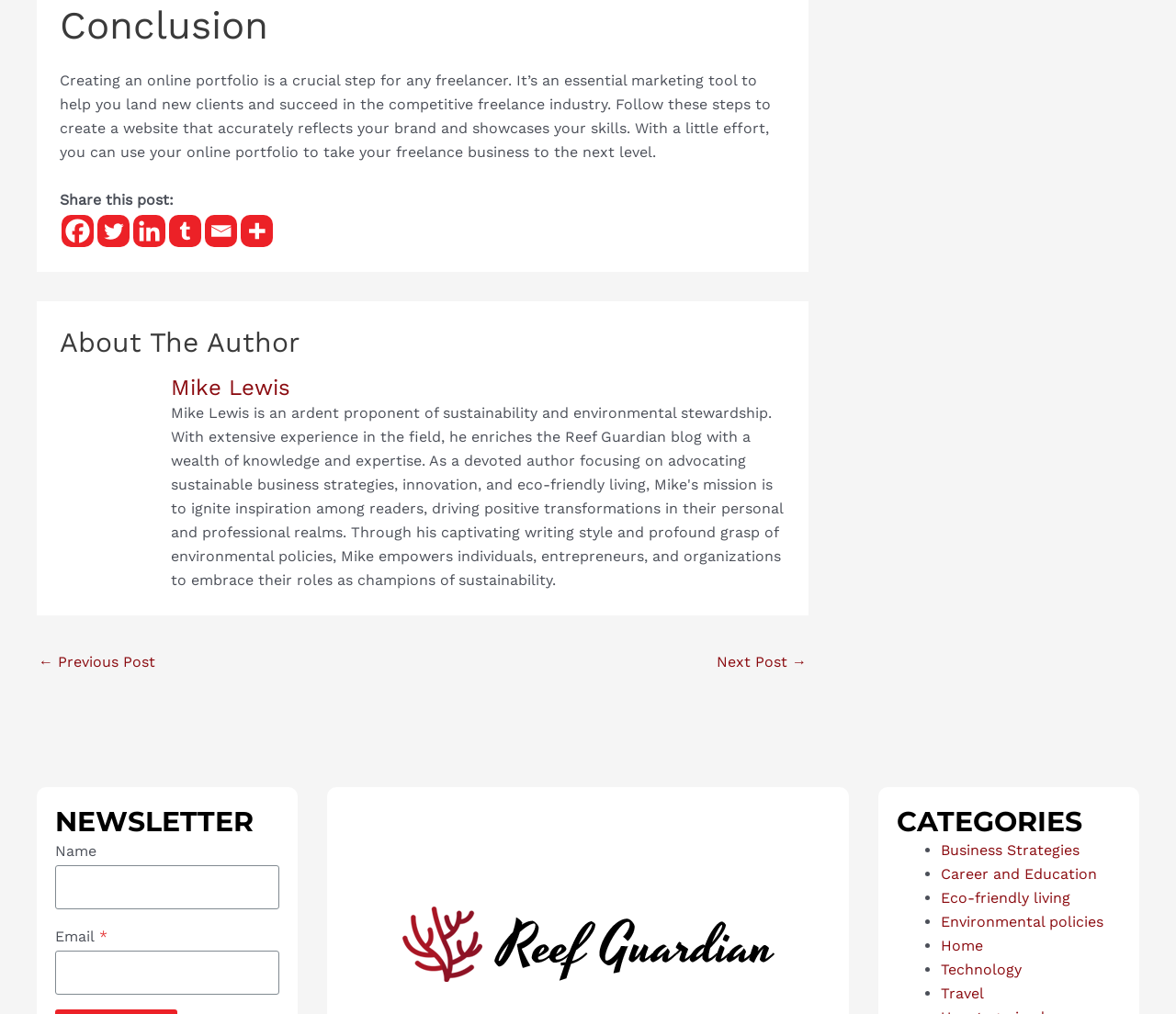Locate the coordinates of the bounding box for the clickable region that fulfills this instruction: "Enter your name in the input field".

[0.047, 0.853, 0.238, 0.897]